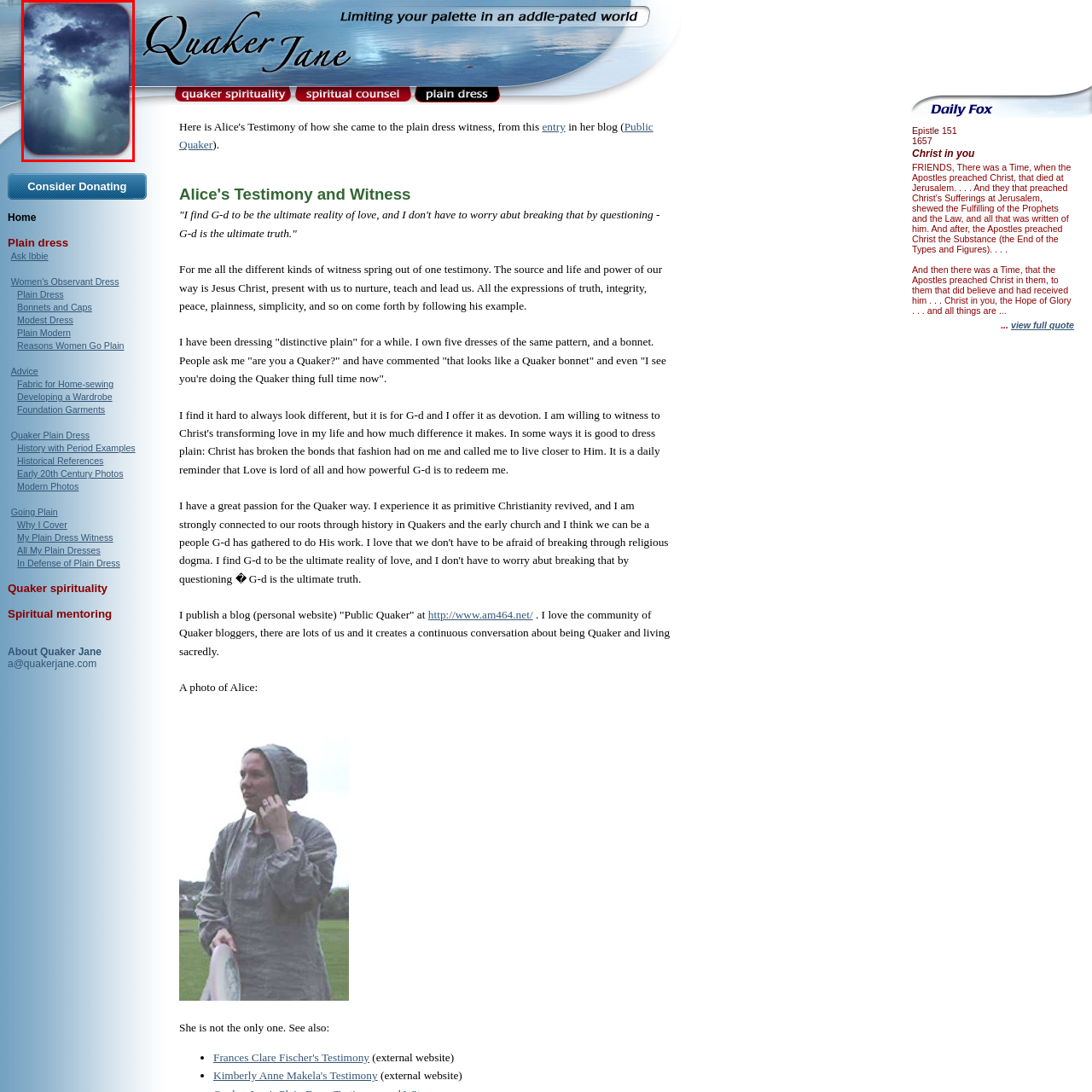Observe the image enclosed by the red rectangle, What values are emphasized by the contrast between light and dark?
 Give a single word or phrase as your answer.

Hope and enlightenment